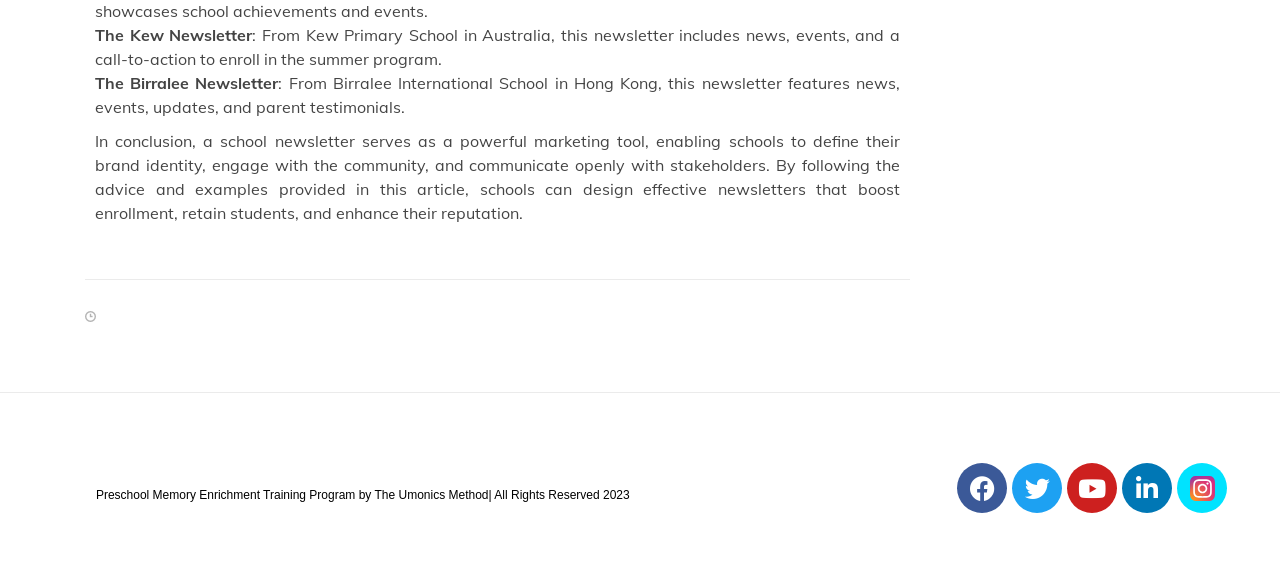How many social media links are present at the bottom of the page?
Please use the image to provide a one-word or short phrase answer.

5